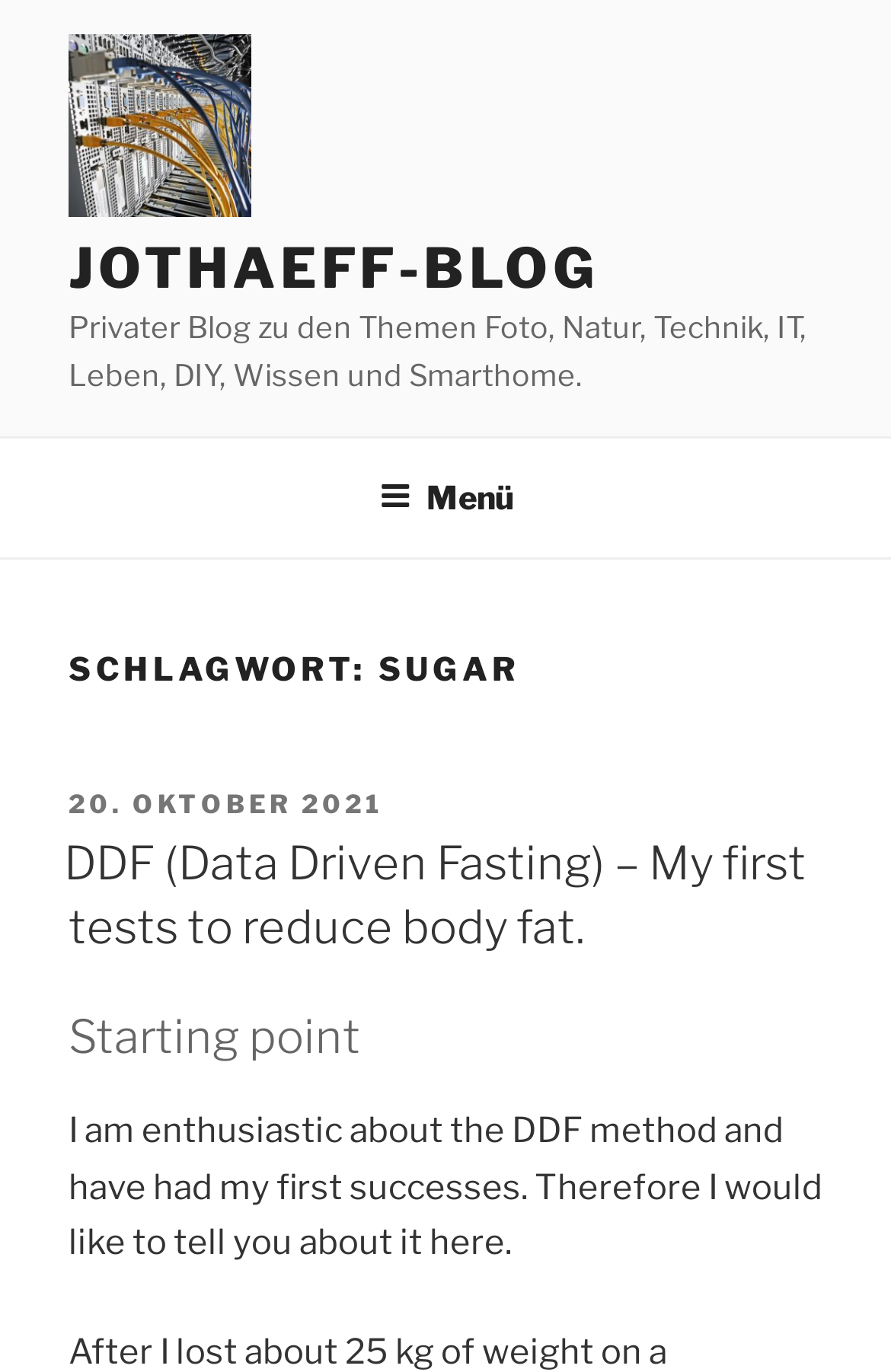Give a short answer using one word or phrase for the question:
What is the blog's main topic?

Foto, Natur, Technik, IT, Leben, DIY, Wissen und Smarthome